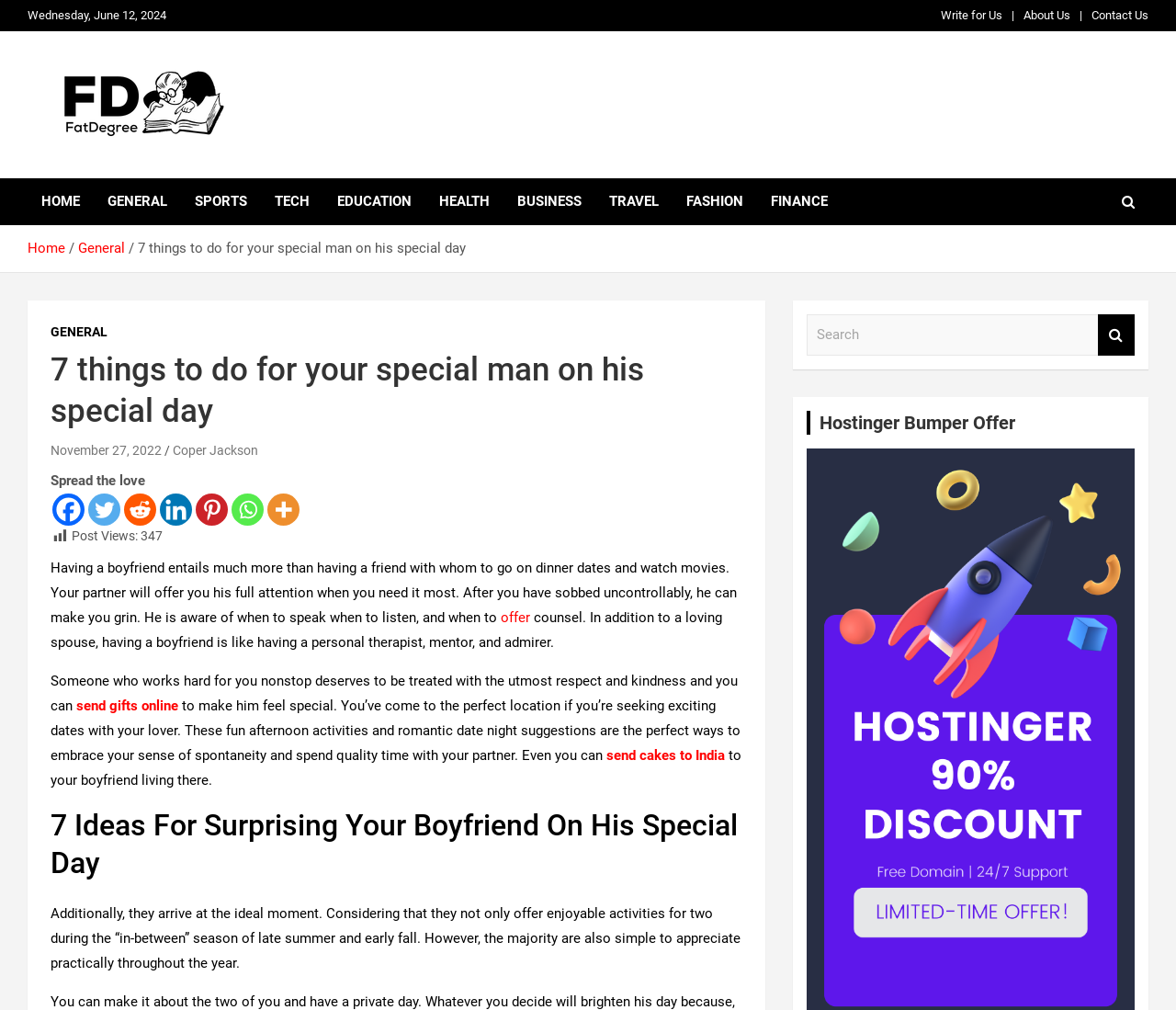What is the date of the article?
Analyze the screenshot and provide a detailed answer to the question.

The date of the article can be found in the breadcrumbs section, where it is written as 'November 27, 2022'.